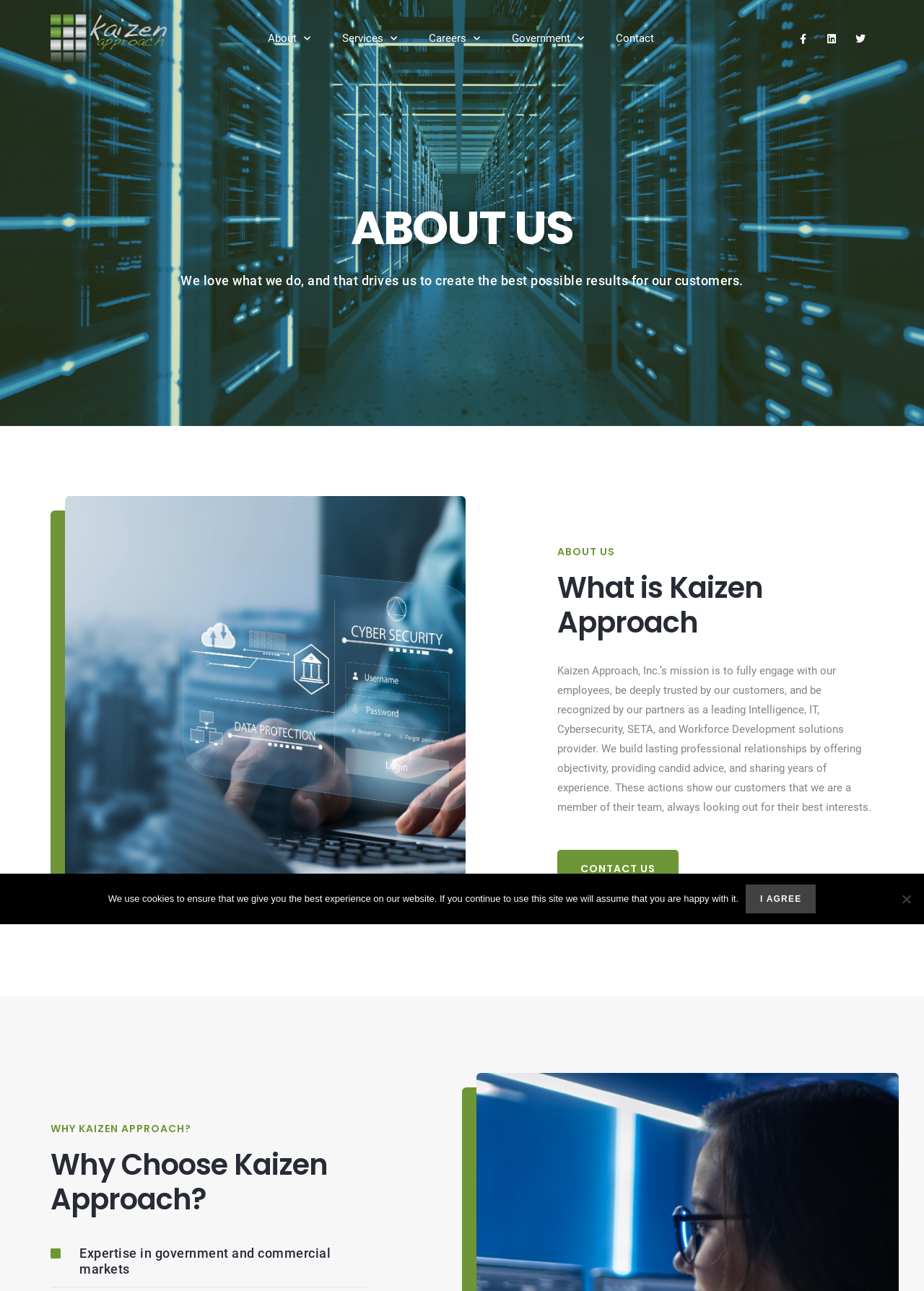Create a detailed summary of all the visual and textual information on the webpage.

The webpage is about Kaizen Approach, an organization that provides Intelligence, IT, Cybersecurity, SETA, and Workforce Development solutions. At the top, there is a navigation menu with links to "About", "Services", "Careers", "Government", and "Contact" sections. Below the navigation menu, there are social media links to Facebook, LinkedIn, and Twitter.

The main content of the page is divided into three sections. The first section has a heading "ABOUT US" and a subheading that reads "We love what we do, and that drives us to create the best possible results for our customers." This section takes up the majority of the top half of the page.

The second section is located below the first section and has a heading "What is Kaizen Approach". This section contains a paragraph of text that describes the organization's mission and values. There is also a "CONTACT US" link at the bottom of this section.

The third section is located at the bottom left of the page and has a heading "WHY KAIZEN APPROACH?". This section contains a subheading "Why Choose Kaizen Approach?" and a bullet point that reads "Expertise in government and commercial markets".

At the bottom of the page, there is a cookie notice dialog that informs users about the use of cookies on the website. The dialog has a message, an "I agree" button, and a "No" button.